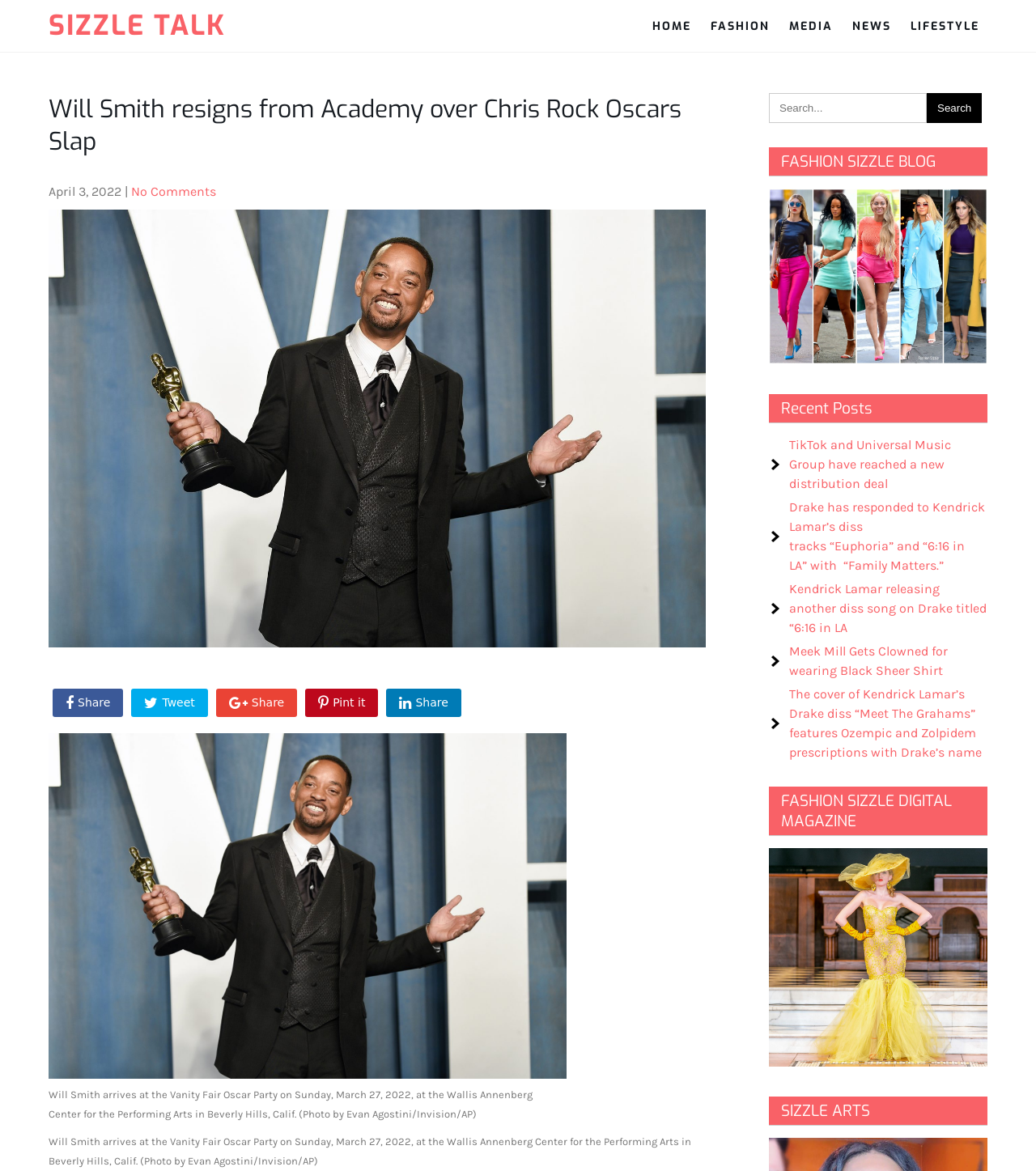Please identify the bounding box coordinates of the element's region that I should click in order to complete the following instruction: "Read the article about Will Smith". The bounding box coordinates consist of four float numbers between 0 and 1, i.e., [left, top, right, bottom].

[0.047, 0.079, 0.681, 0.149]